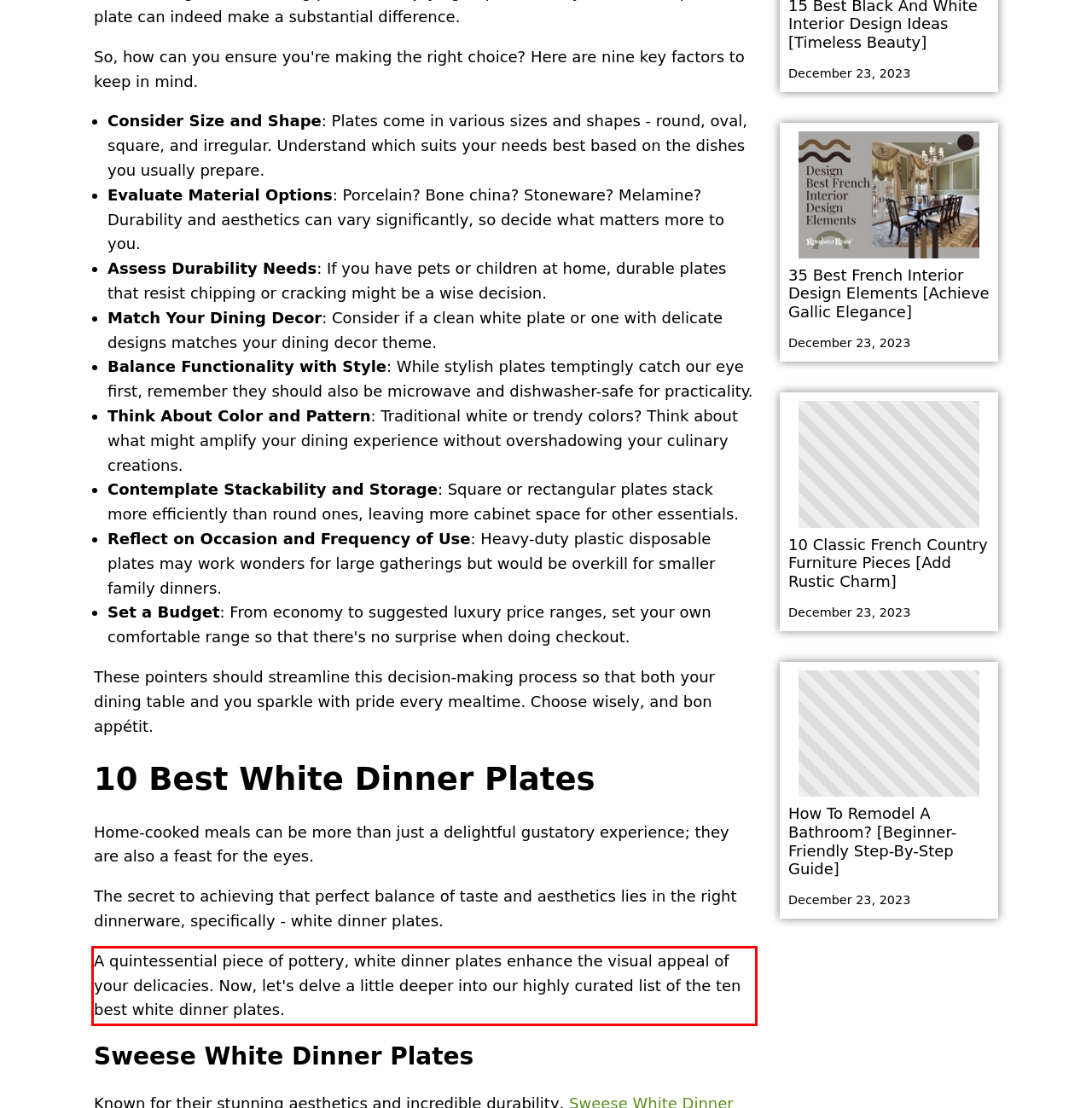You have a screenshot of a webpage with a red bounding box. Use OCR to generate the text contained within this red rectangle.

A quintessential piece of pottery, white dinner plates enhance the visual appeal of your delicacies. Now, let's delve a little deeper into our highly curated list of the ten best white dinner plates.